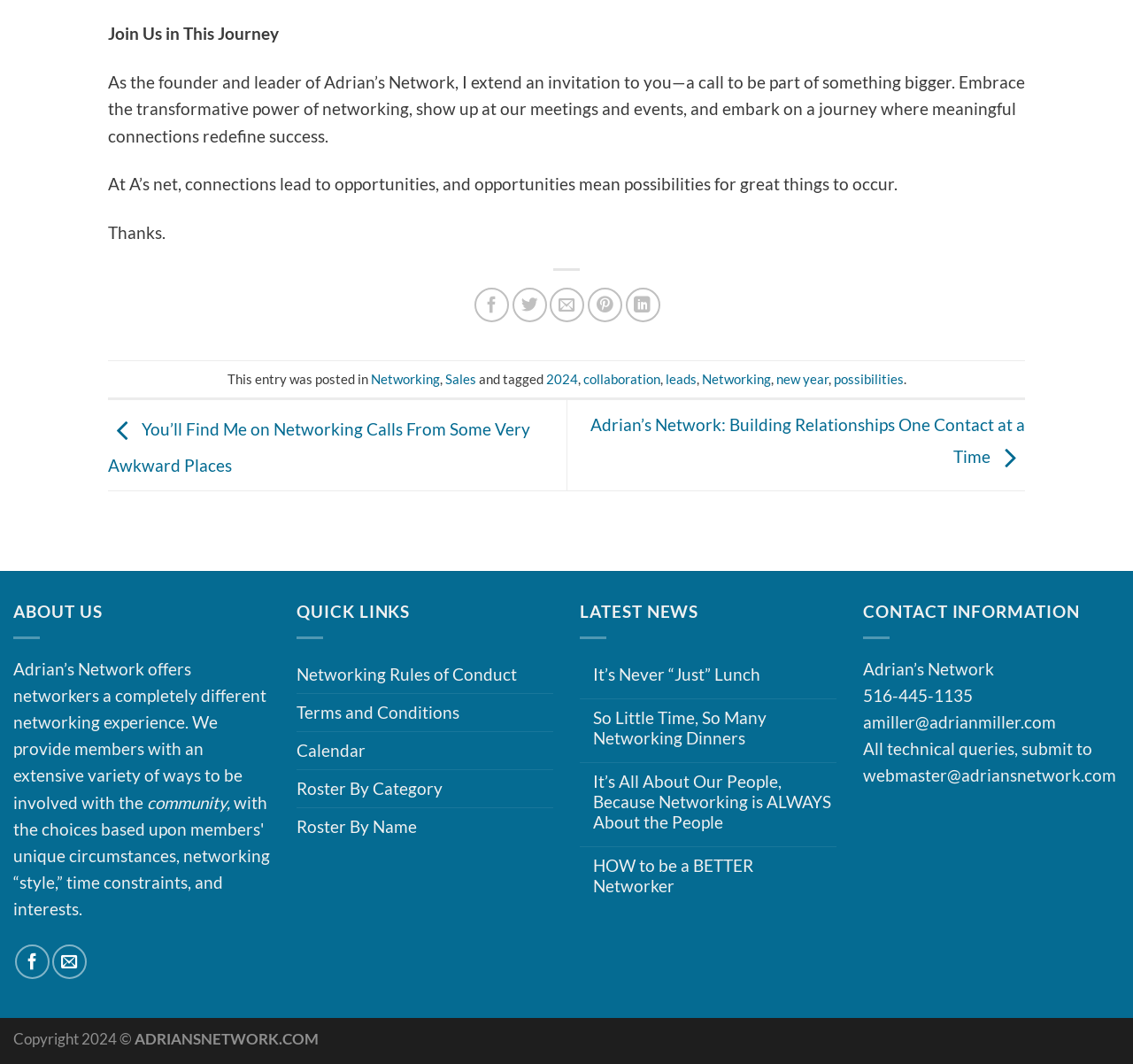Find the bounding box coordinates for the area you need to click to carry out the instruction: "Click the link to learn about Networking Rules of Conduct". The coordinates should be four float numbers between 0 and 1, indicated as [left, top, right, bottom].

[0.262, 0.616, 0.456, 0.651]